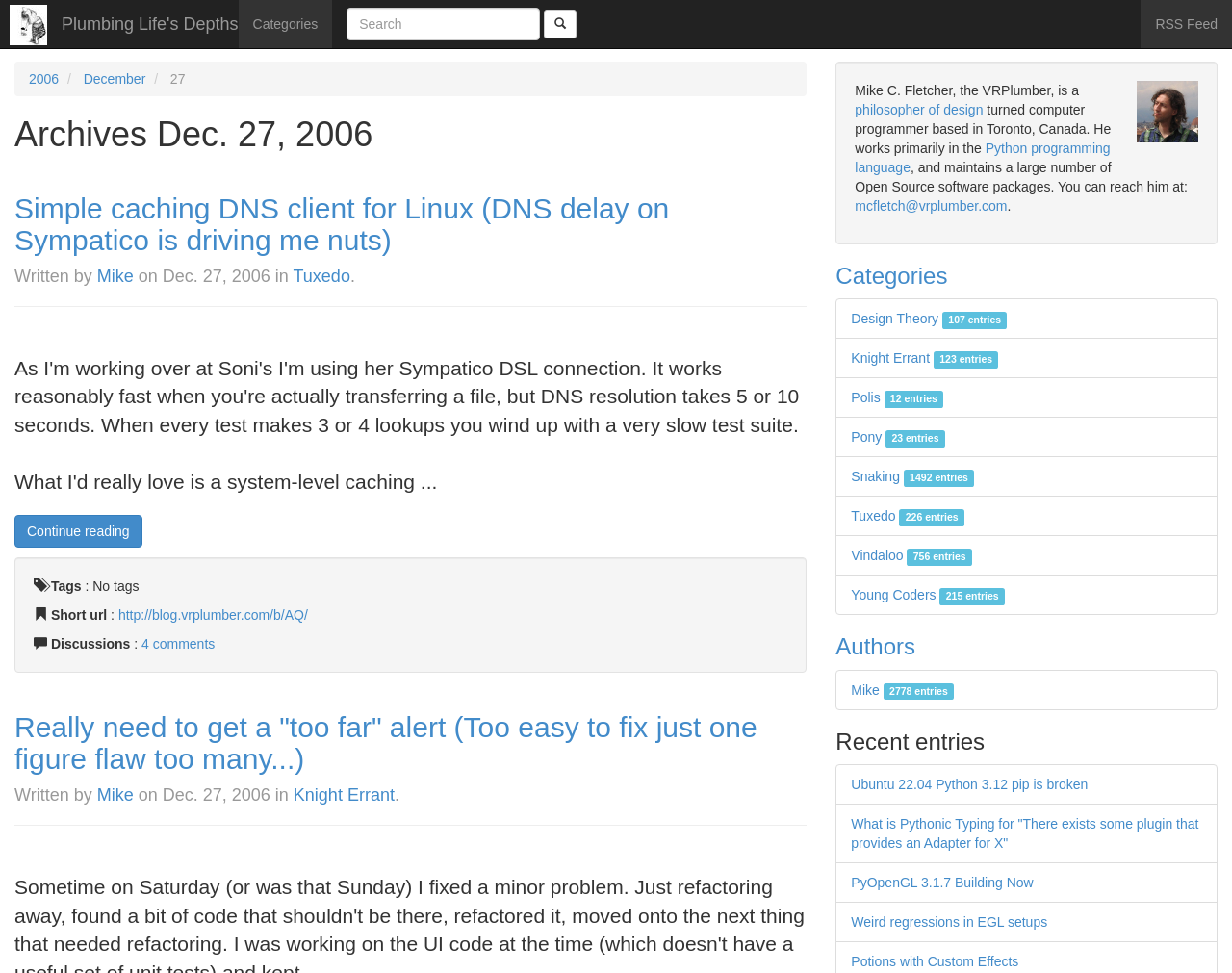Kindly determine the bounding box coordinates of the area that needs to be clicked to fulfill this instruction: "Read the article 'Simple caching DNS client for Linux'".

[0.012, 0.197, 0.543, 0.263]